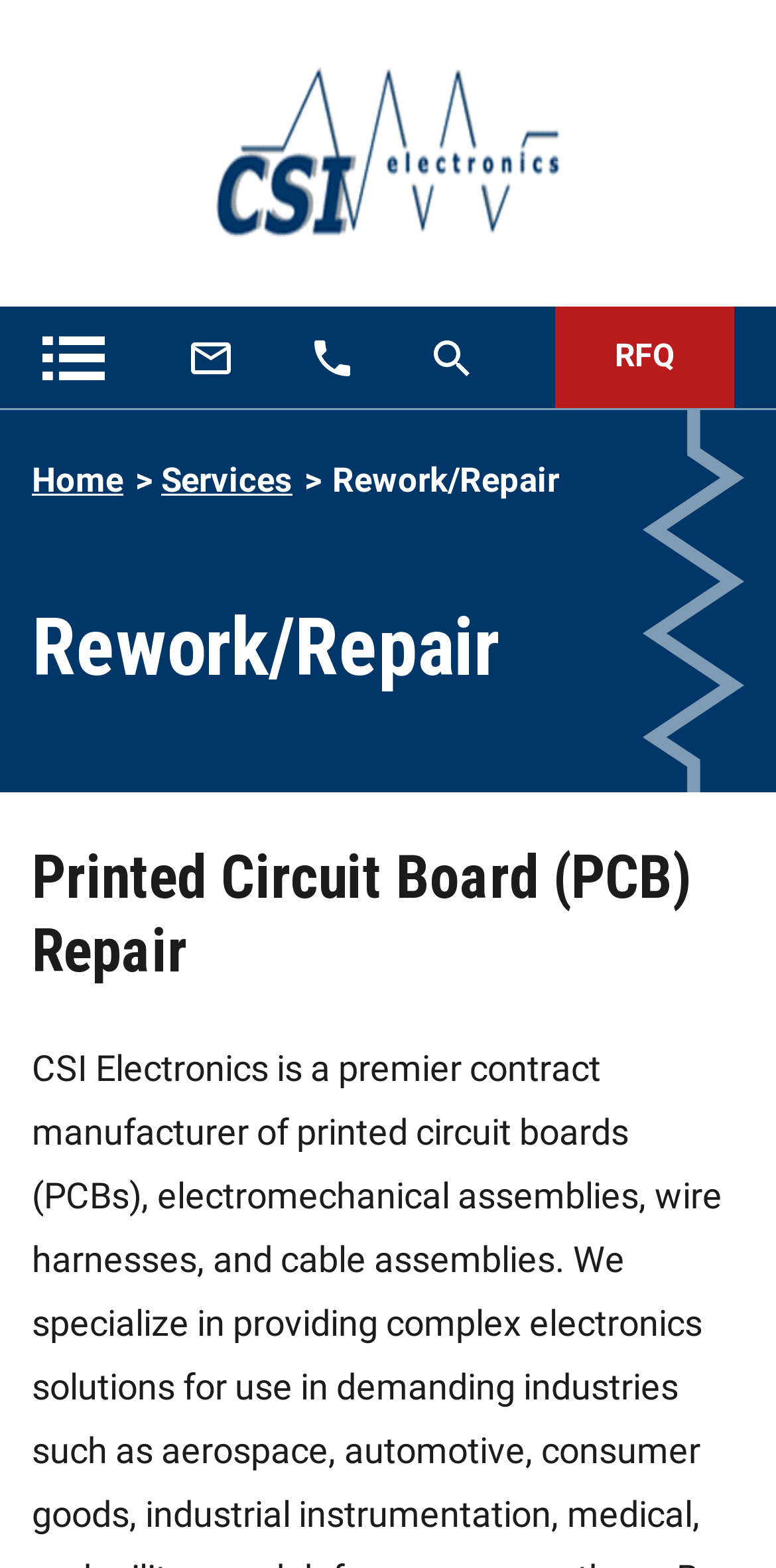Identify the bounding box of the HTML element described as: "Skip to Content".

[0.026, 0.013, 0.451, 0.076]